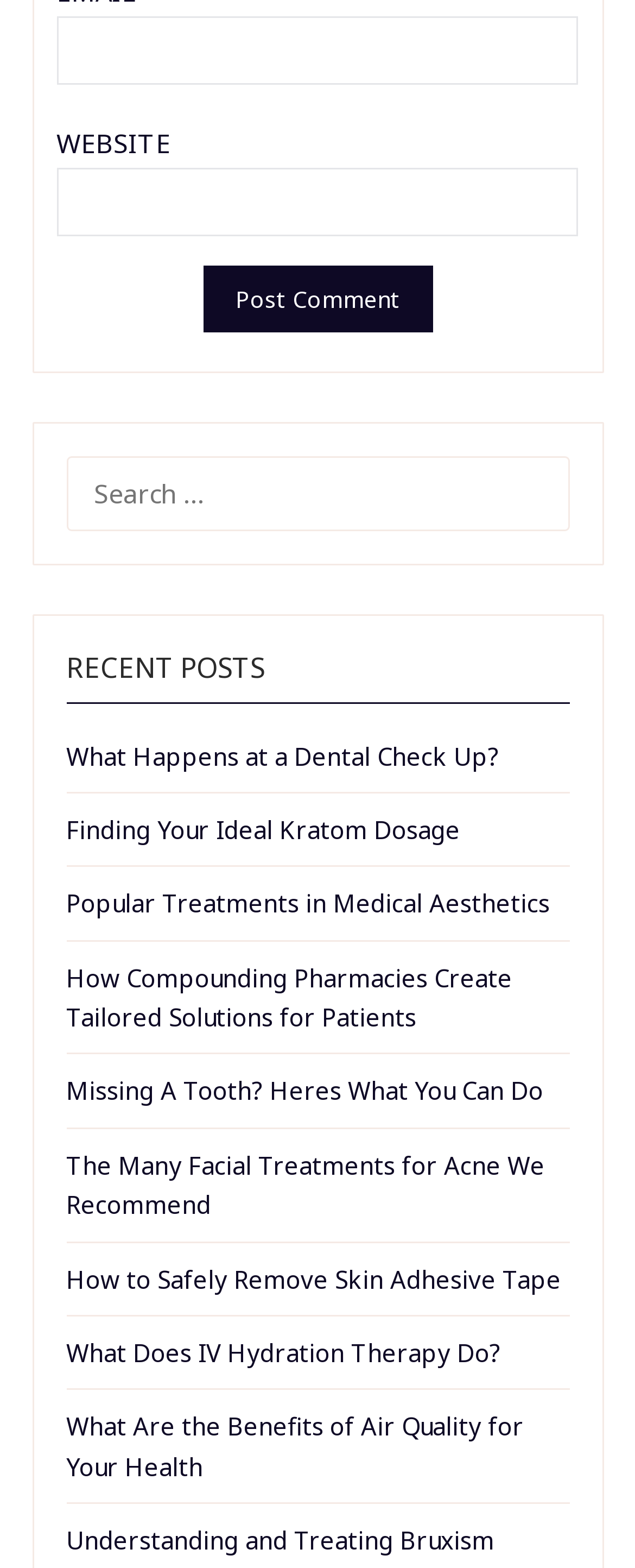What is the purpose of the 'Post Comment' button?
Refer to the image and provide a one-word or short phrase answer.

To post a comment